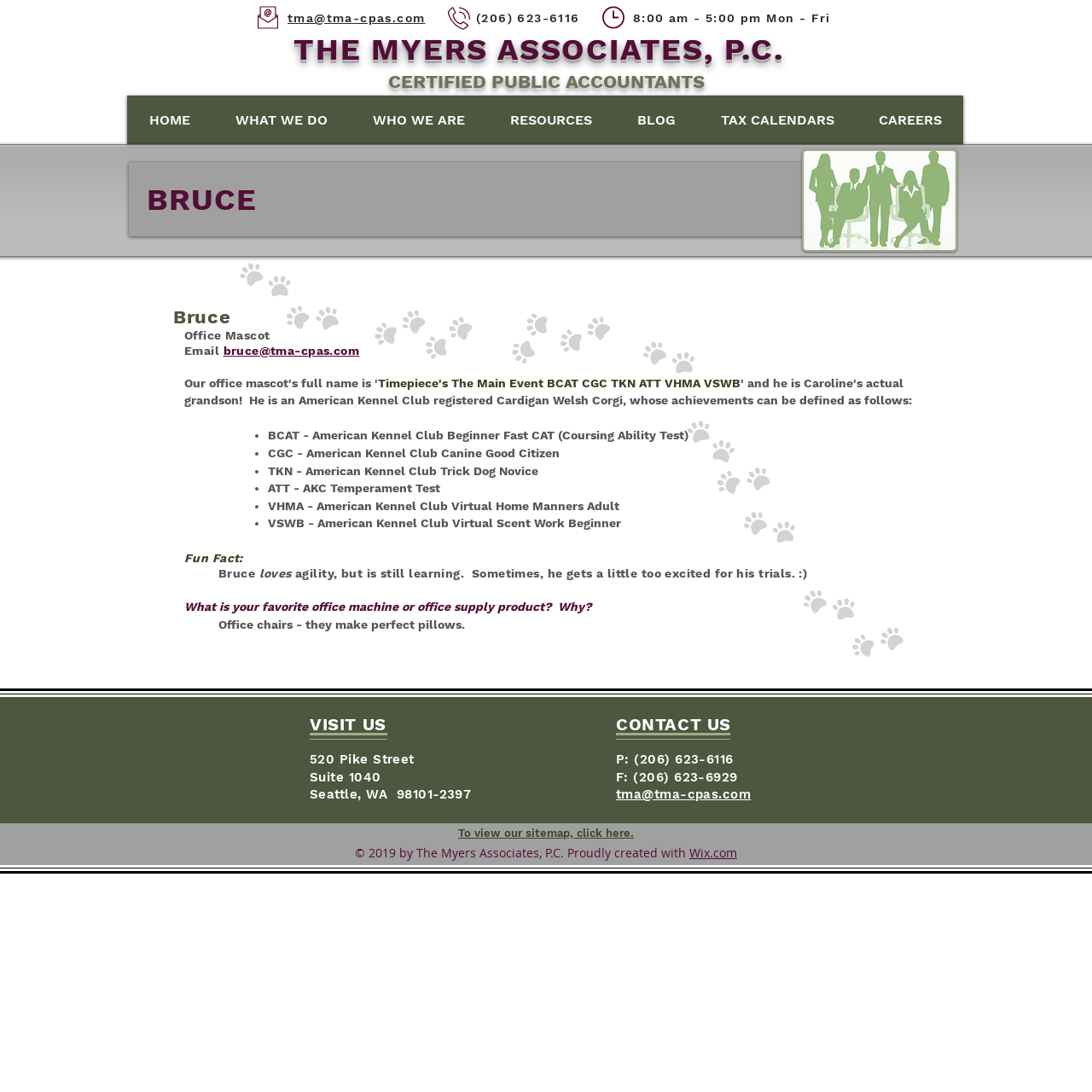Identify the bounding box coordinates of the specific part of the webpage to click to complete this instruction: "Click the Wix.com link".

[0.631, 0.773, 0.675, 0.788]